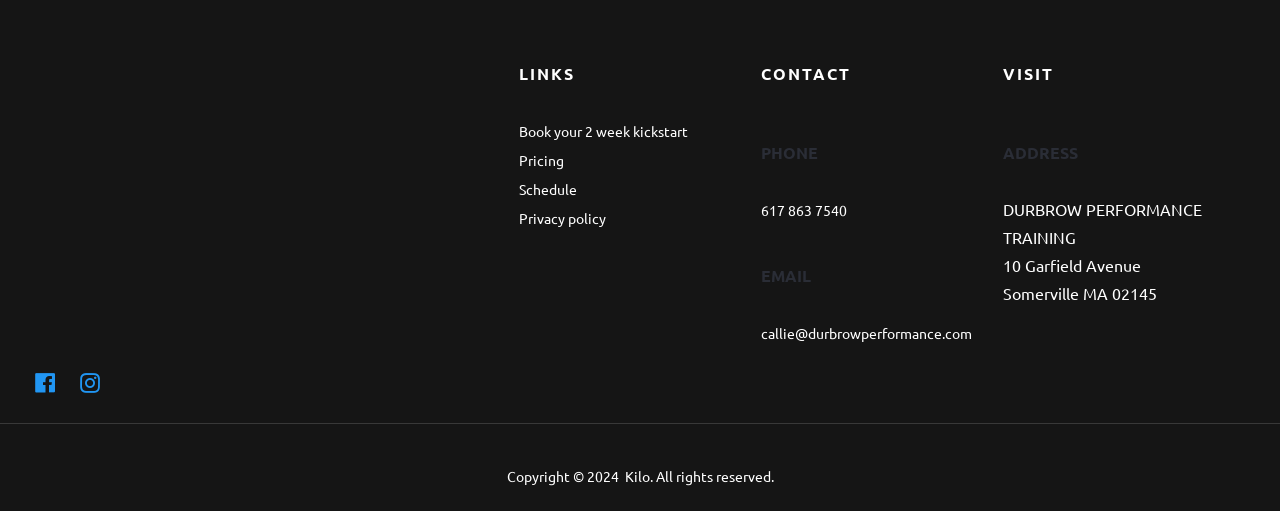Determine the bounding box coordinates of the clickable element to achieve the following action: 'Call 617 863 7540'. Provide the coordinates as four float values between 0 and 1, formatted as [left, top, right, bottom].

[0.595, 0.393, 0.662, 0.428]